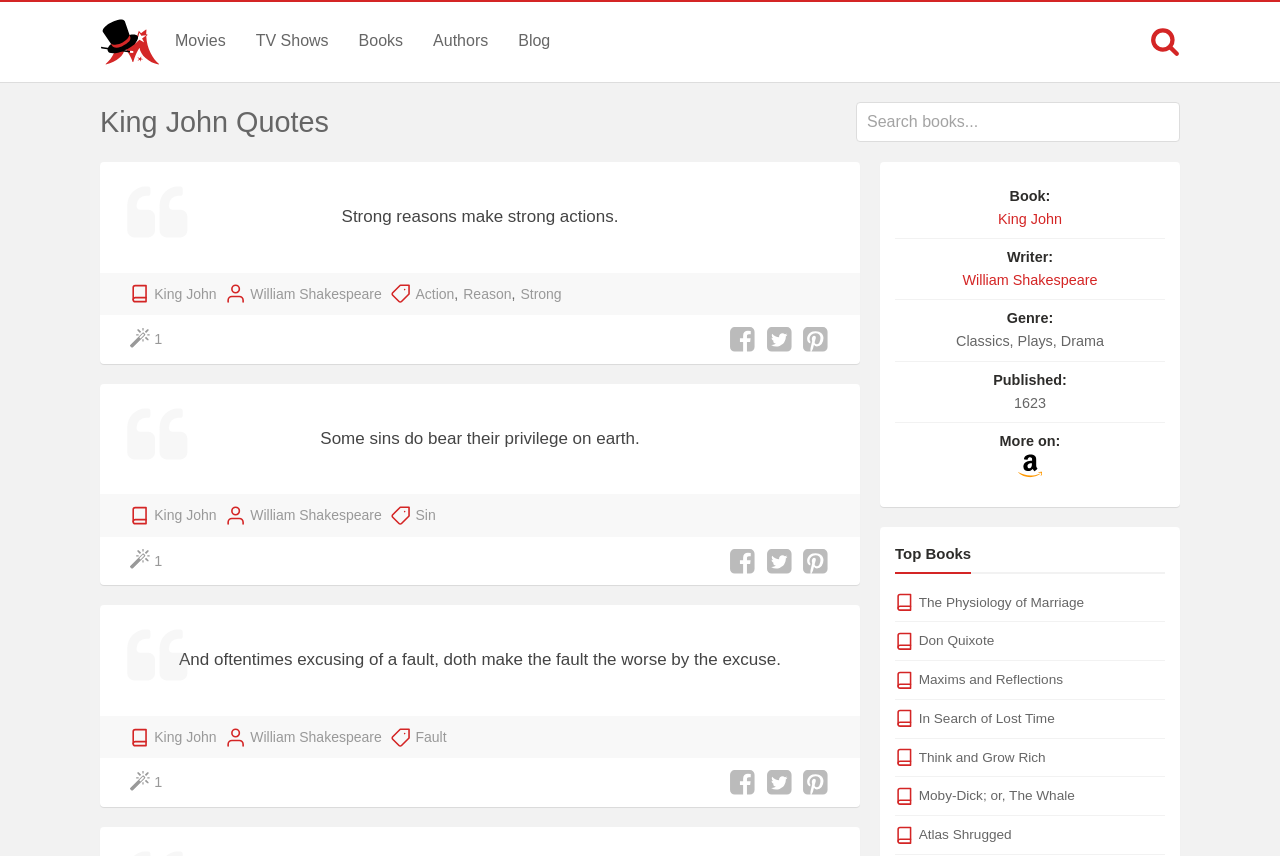Create a detailed narrative of the webpage’s visual and textual elements.

The webpage is dedicated to showcasing quotes from the book "King John" by William Shakespeare. At the top, there is a navigation menu with links to "Movies", "TV Shows", "Books", "Authors", and "Blog". Below the navigation menu, there is a heading that reads "King John Quotes". 

To the right of the heading, there is a search bar with a placeholder text "Search books...". Below the search bar, there are three quote sections, each containing a quote from the book "King John". Each quote section consists of a quote, the book title "King John", the author's name "William Shakespeare", and a set of tags related to the quote. The tags are represented as links, and they include words like "Action", "Reason", "Strong", "Sin", and "Fault". 

Each quote section also has a set of social media sharing links, including Facebook, Twitter, and Pinterest, represented by their respective icons. The quotes are numbered, with the number appearing as a link to the left of each quote. The quotes are formatted with a quote-left icon at the beginning of each quote. 

The webpage has a clean and organized layout, making it easy to navigate and read the quotes.